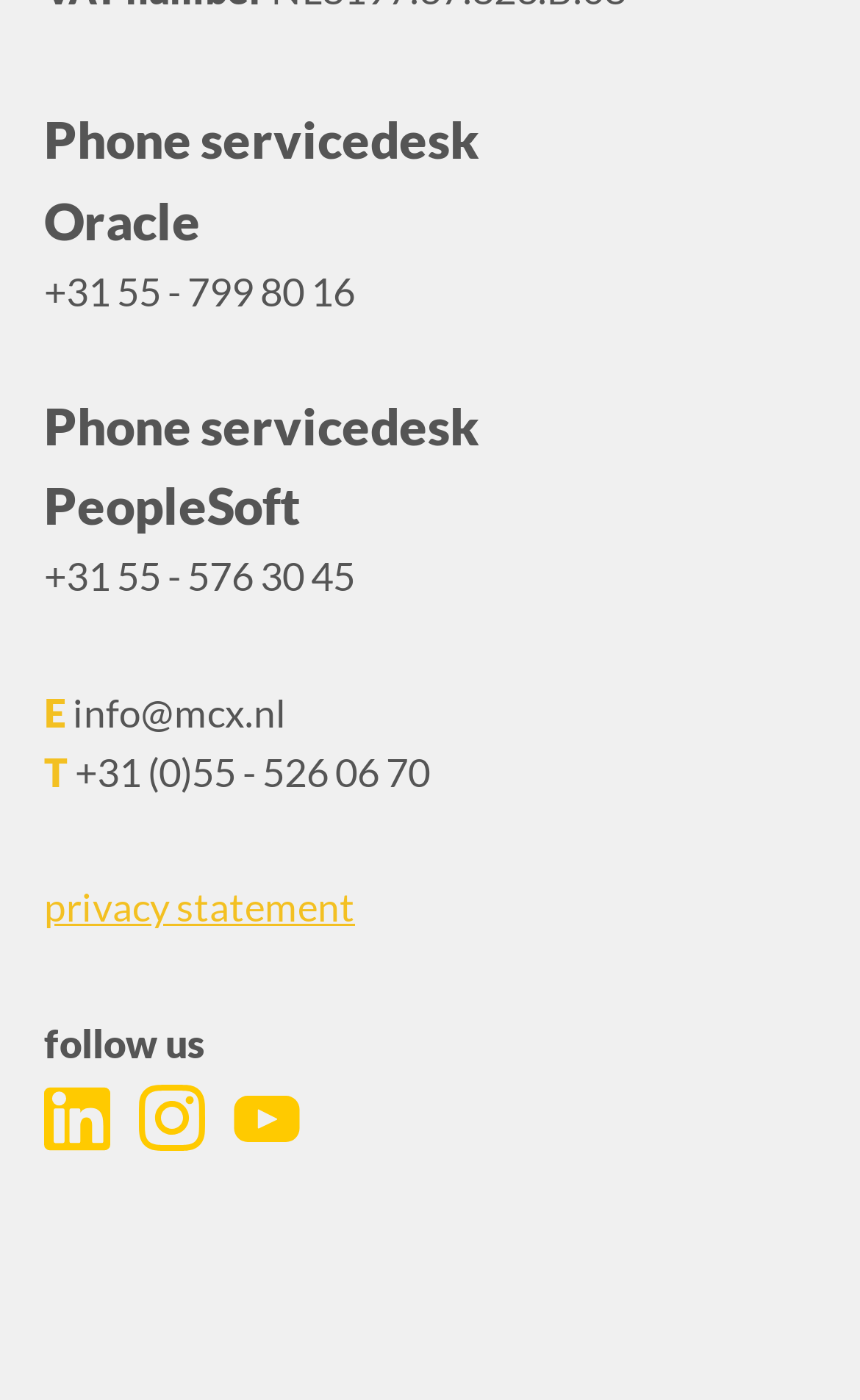Locate the UI element described as follows: "parent_node: follow us". Return the bounding box coordinates as four float numbers between 0 and 1 in the order [left, top, right, bottom].

[0.272, 0.775, 0.349, 0.823]